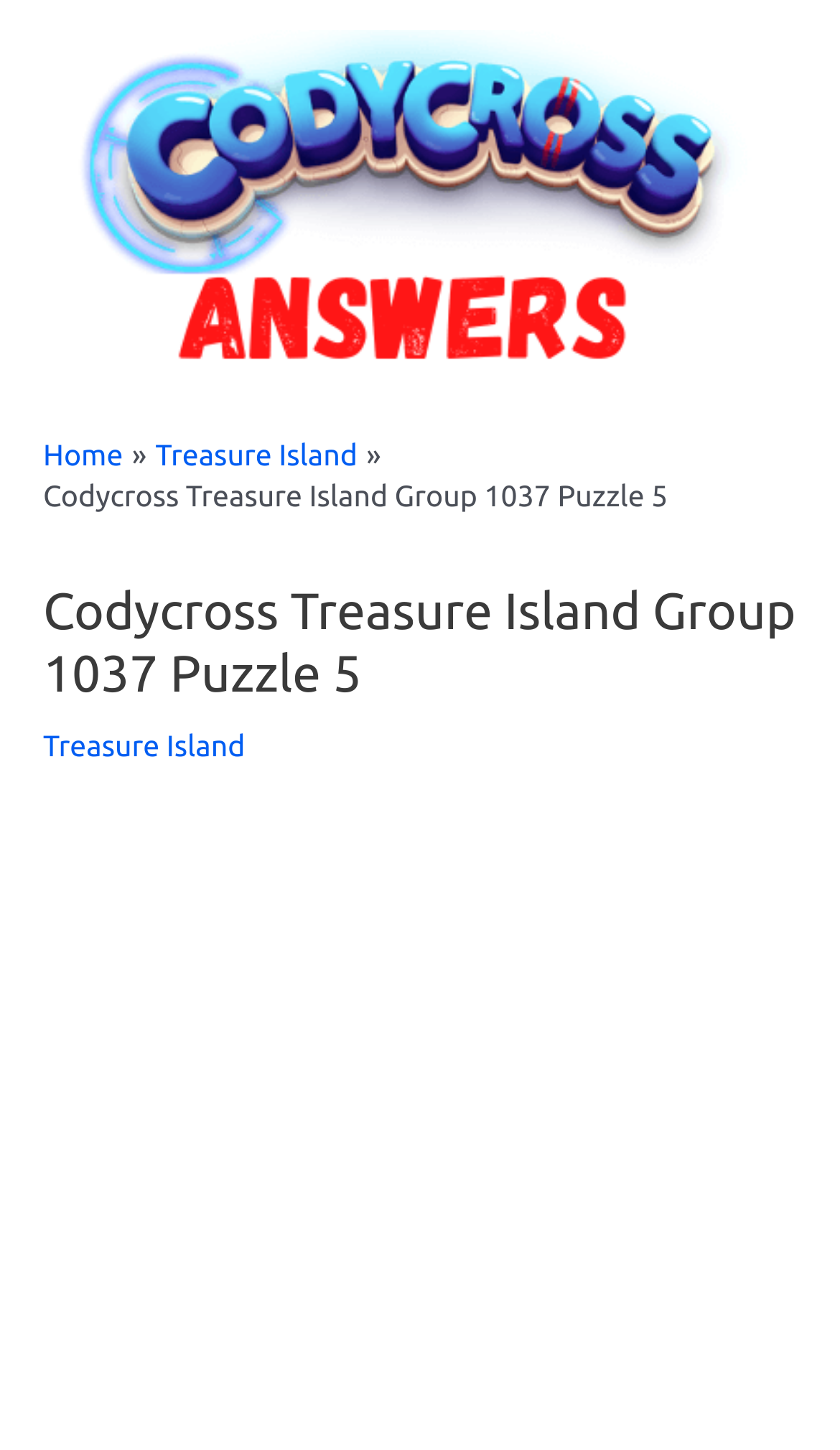Provide your answer in a single word or phrase: 
What is the name of the puzzle group?

Treasure Island Group 1037